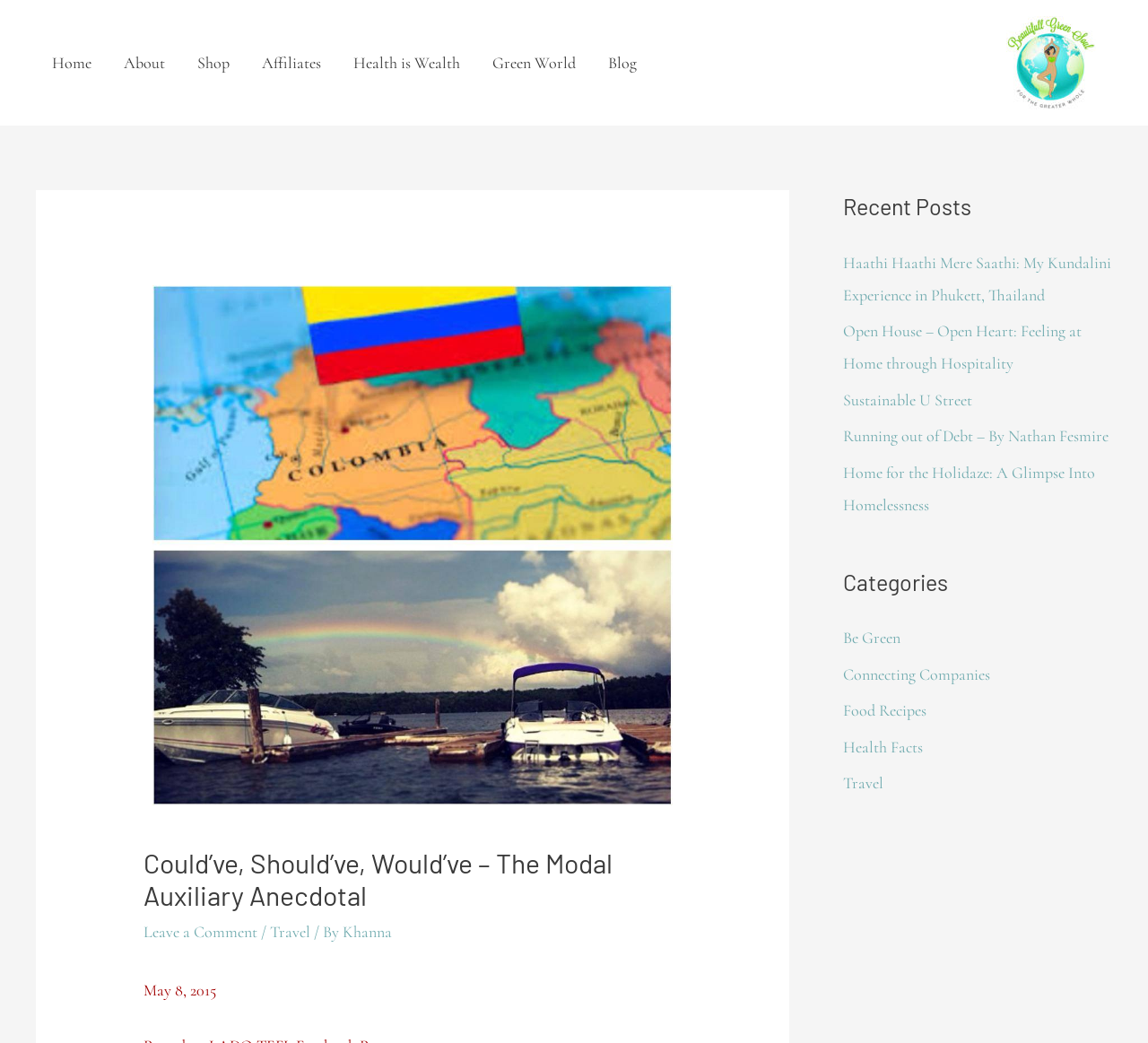Identify the main heading from the webpage and provide its text content.

Could’ve, Should’ve, Would’ve – The Modal Auxiliary Anecdotal